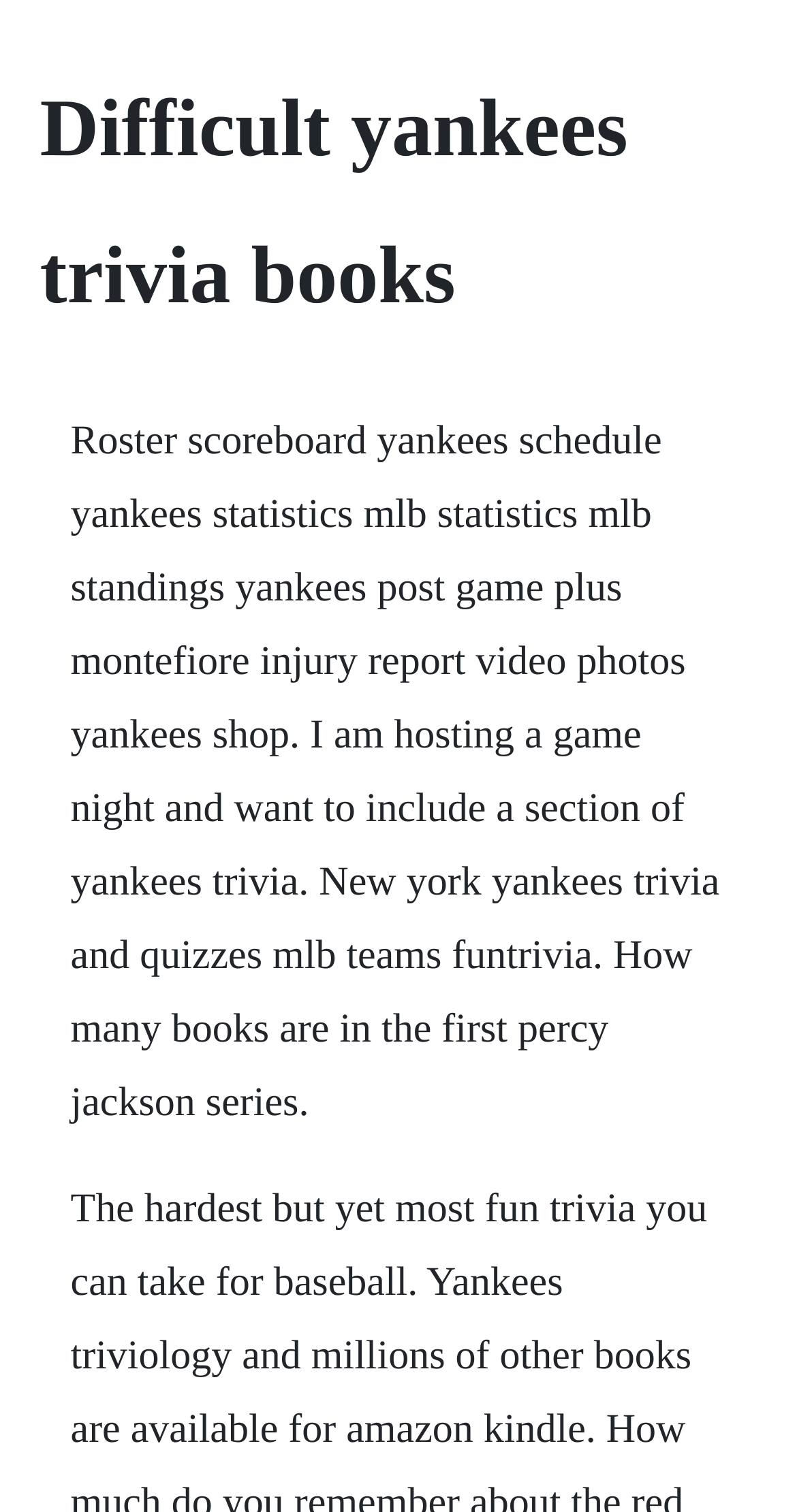Locate and generate the text content of the webpage's heading.

Difficult yankees trivia books